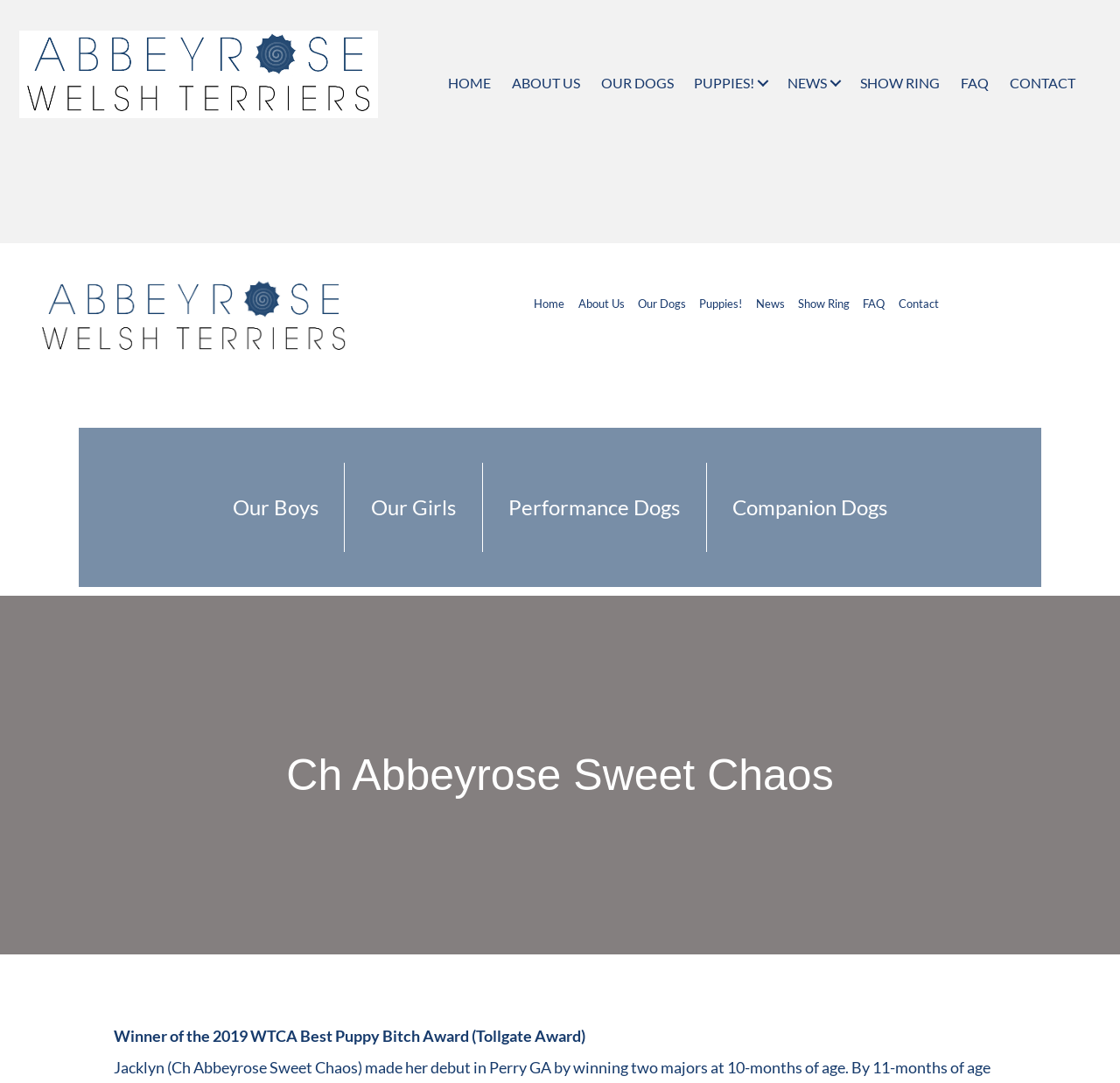Create a detailed summary of all the visual and textual information on the webpage.

This webpage is about Abbeyrose Welsh Terriers, a breeder of Welsh Terrier dogs. At the top left, there is a link to the breeder's description, accompanied by an image. Below this, there is a navigation menu with links to various sections of the website, including "HOME", "ABOUT US", "OUR DOGS", "PUPPIES!", "NEWS", "SHOW RING", "FAQ", and "CONTACT". 

On the top right, there is a heading that reads "America's Award Winning Welsh Terrier Breeder". Below this, there is another image related to the breeder, followed by a duplicate navigation menu. 

Further down, there is an image with the text "America" on it. Below this, there is another navigation menu with links to specific sections about the dogs, including "Our Boys", "Our Girls", "Performance Dogs", and "Companion Dogs". 

At the bottom left, there is a heading that reads "Ch Abbeyrose Sweet Chaos", which is likely the name of a specific dog. Below this, there is a text that describes the dog as the winner of the 2019 WTCA Best Puppy Bitch Award.